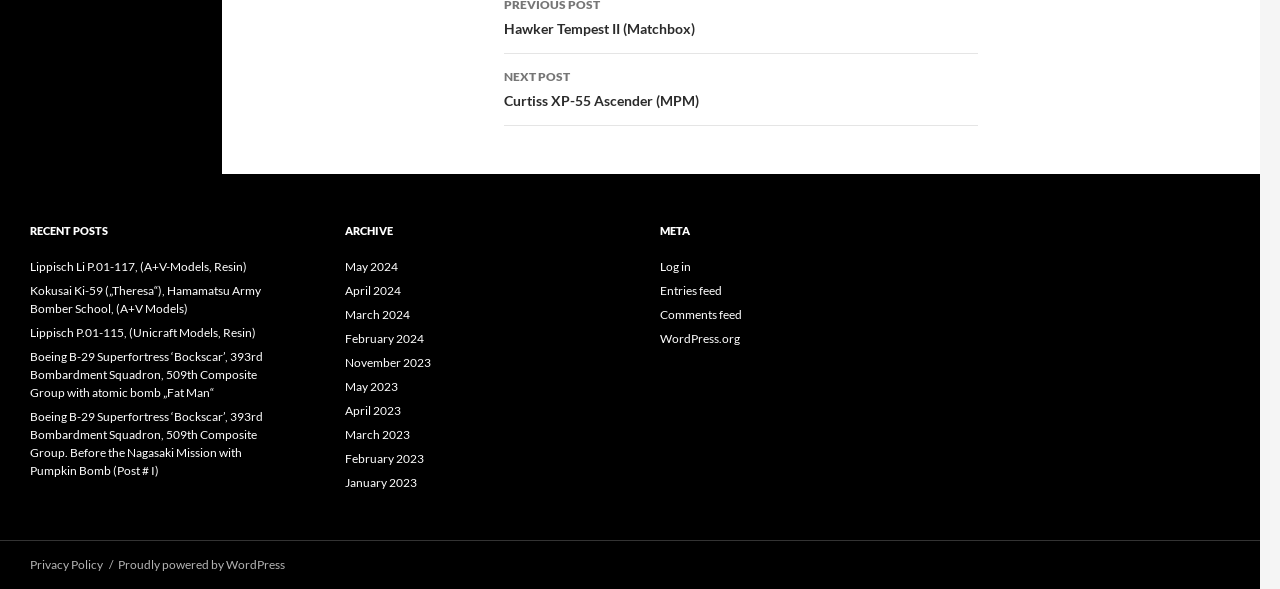Analyze the image and deliver a detailed answer to the question: What is the name of the post next to 'NEXT POST'?

I found the answer by looking at the link next to the 'NEXT POST' text, which says 'Curtiss XP-55 Ascender (MPM)'.